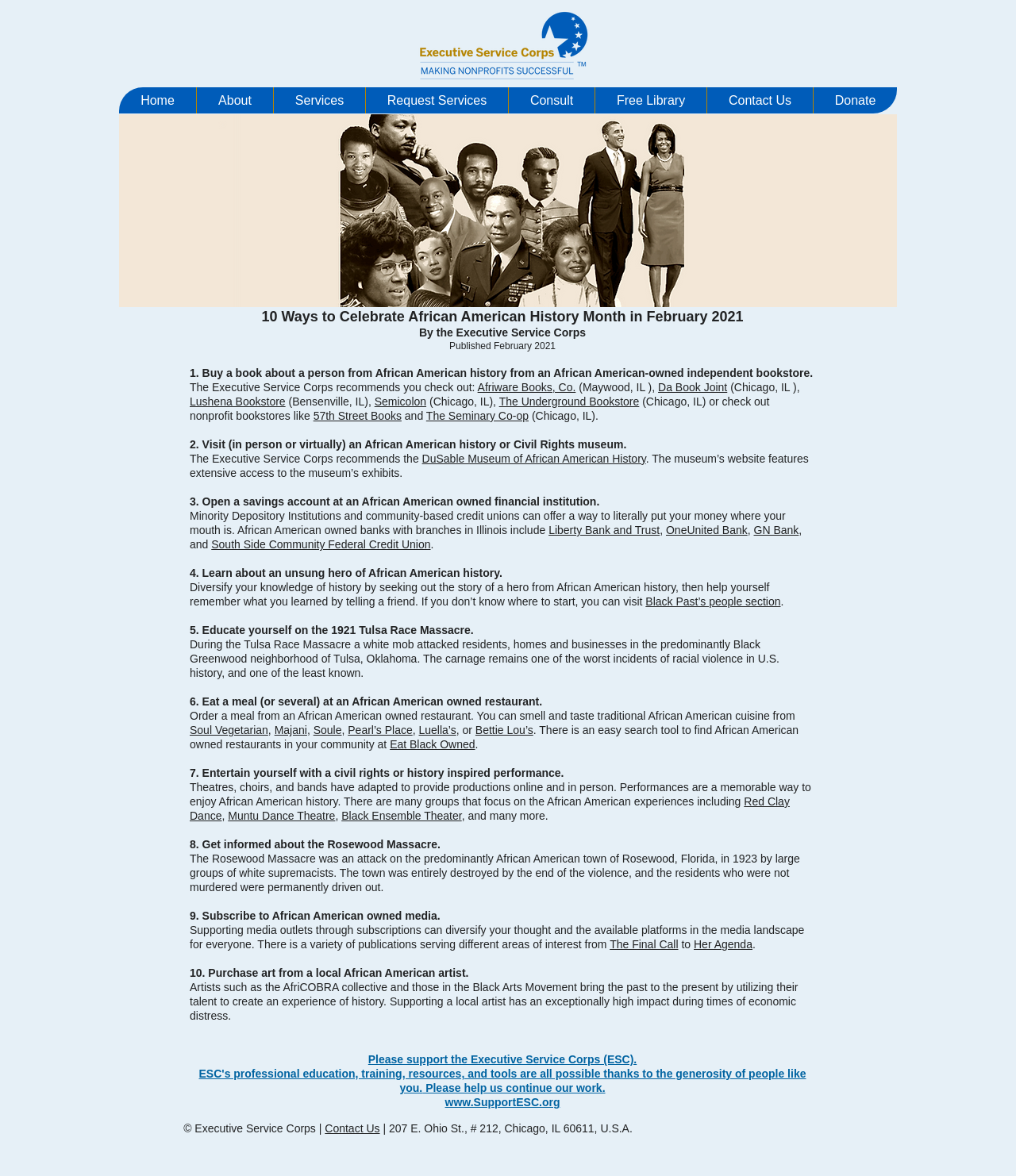Respond to the following question using a concise word or phrase: 
What is the name of the organization that published this article?

Executive Service Corps